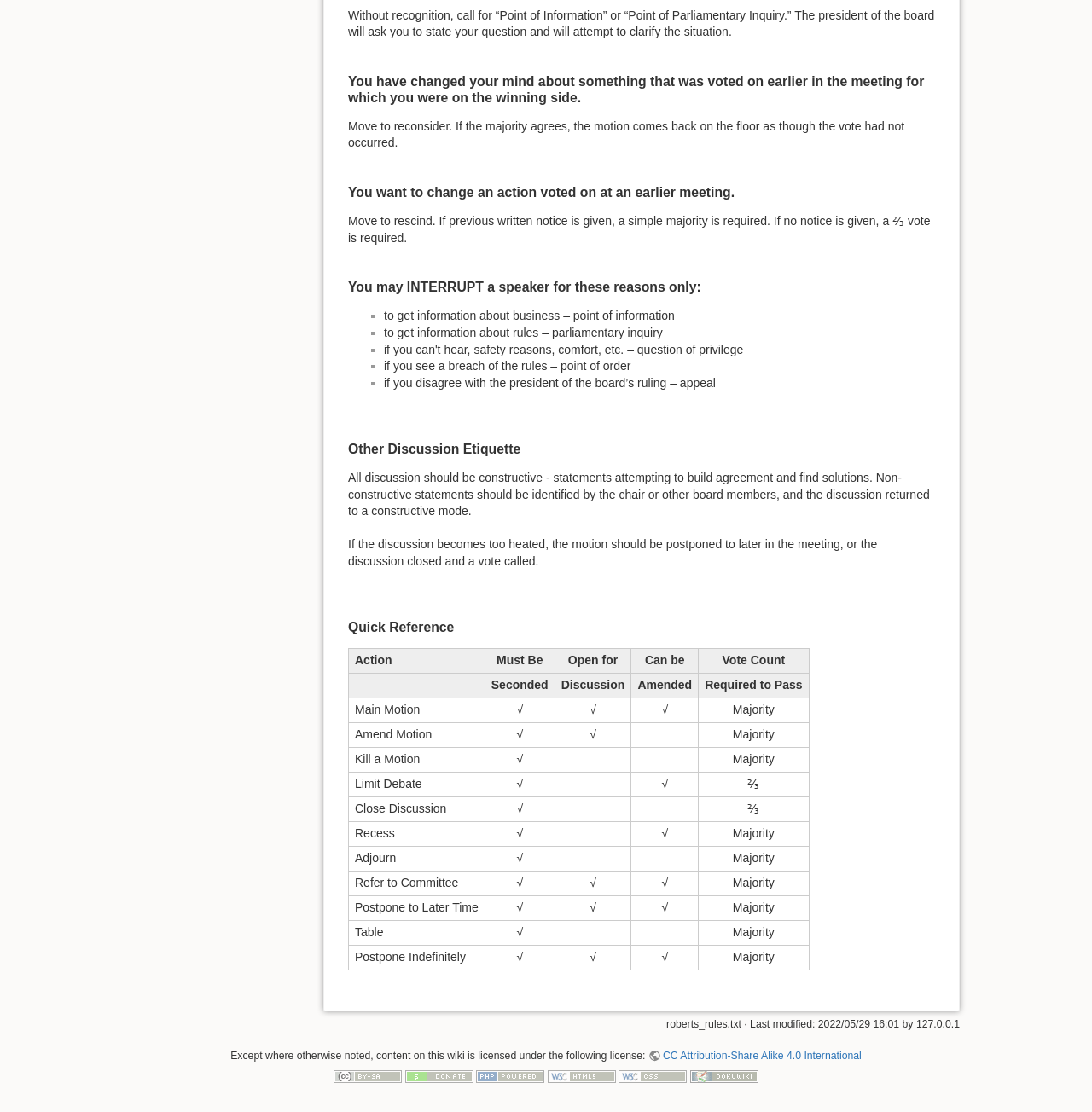When can you interrupt a speaker?
Please use the image to provide a one-word or short phrase answer.

For specific reasons